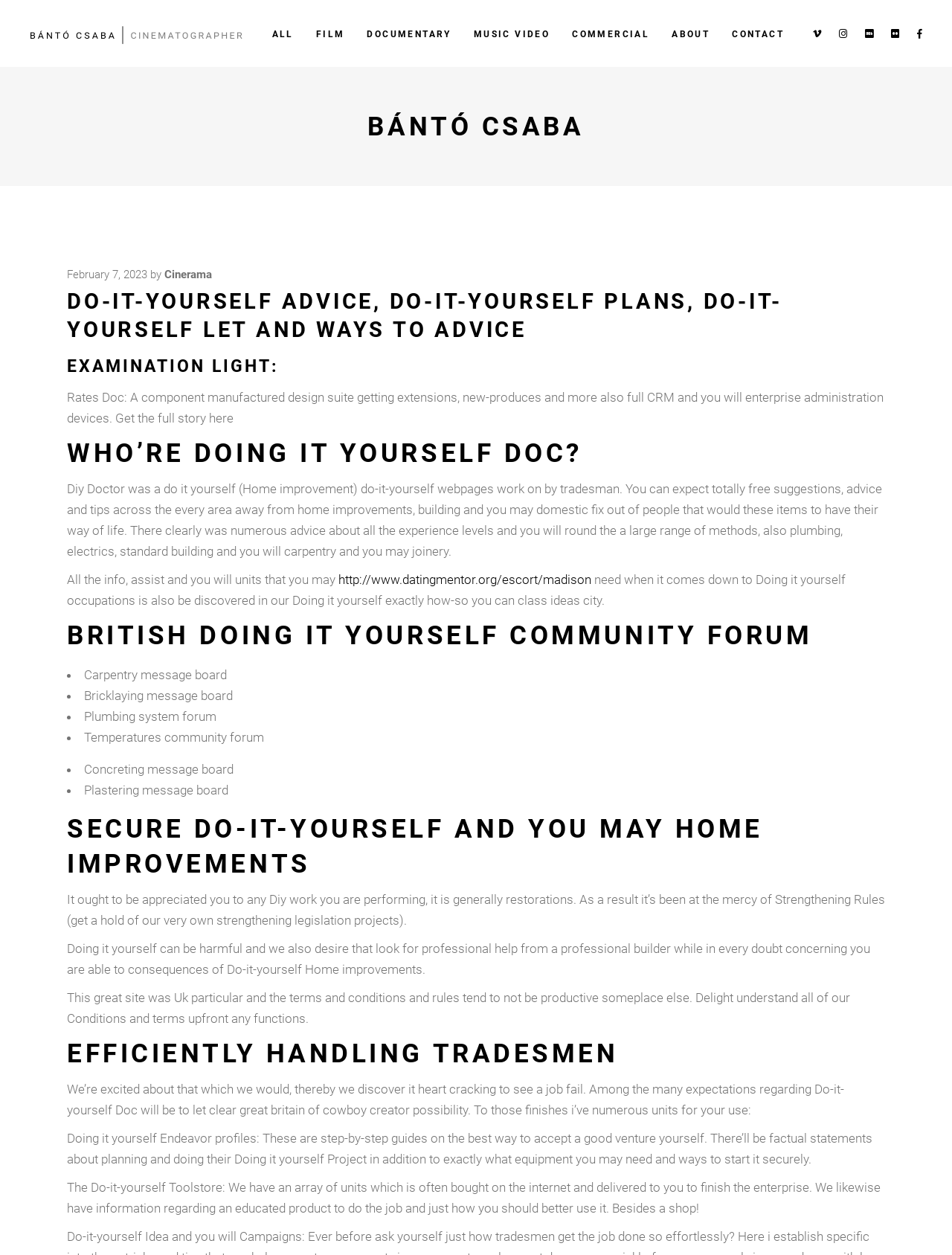Could you specify the bounding box coordinates for the clickable section to complete the following instruction: "Go to about BOC"?

None